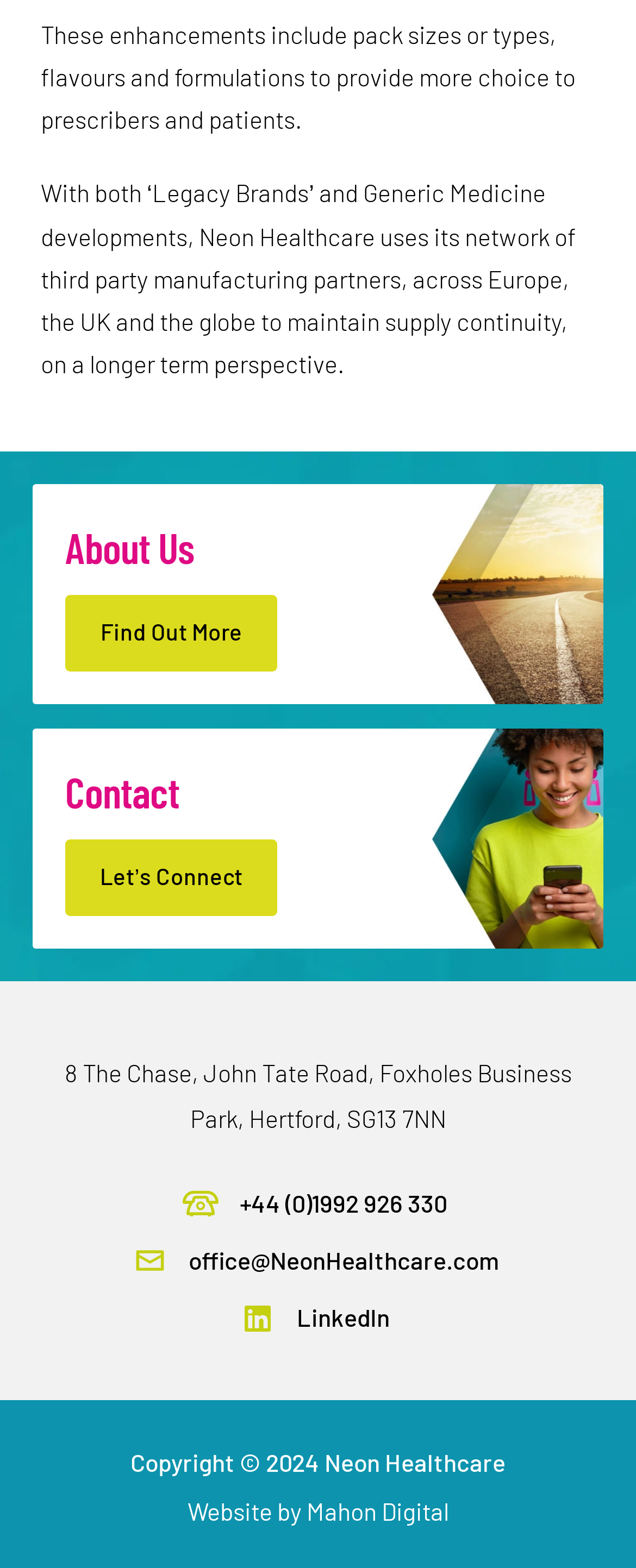What is the address of the company?
Using the visual information, answer the question in a single word or phrase.

8 The Chase, John Tate Road, Foxholes Business Park, Hertford, SG13 7NN